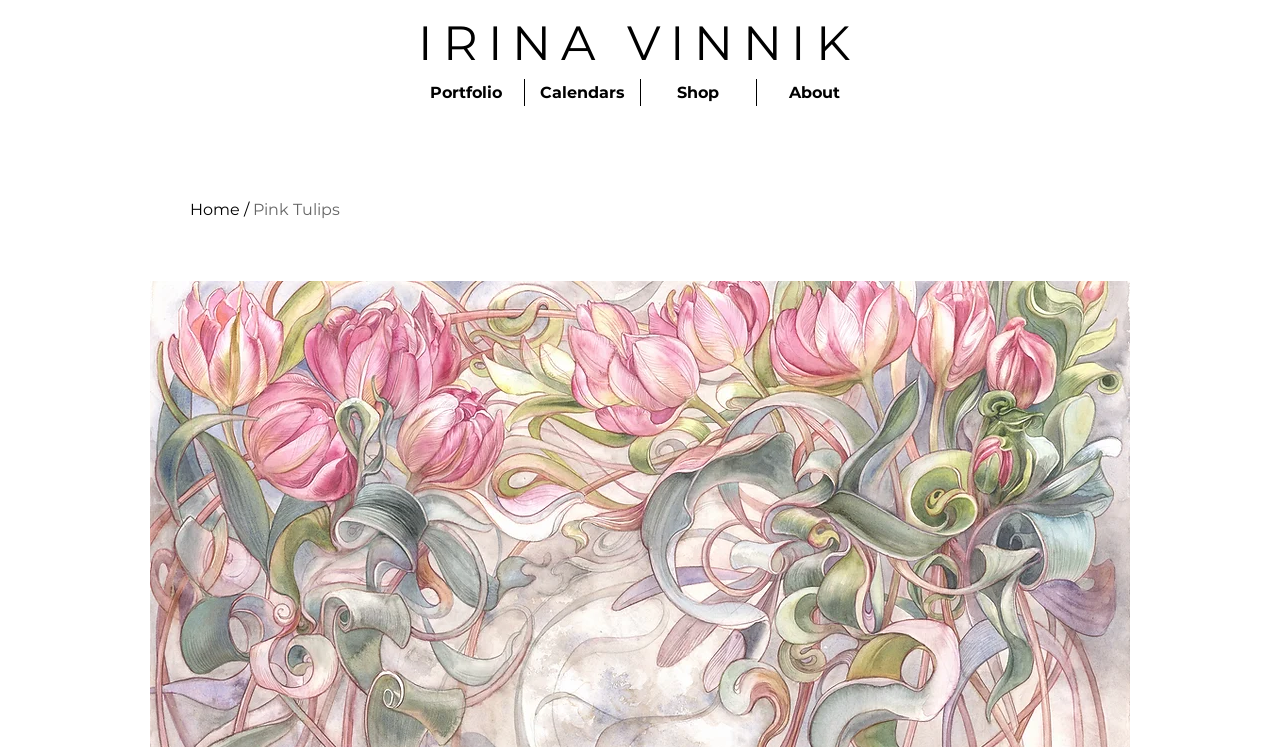Provide a brief response to the question below using a single word or phrase: 
What are the main sections of the website?

Portfolio, Calendars, Shop, About